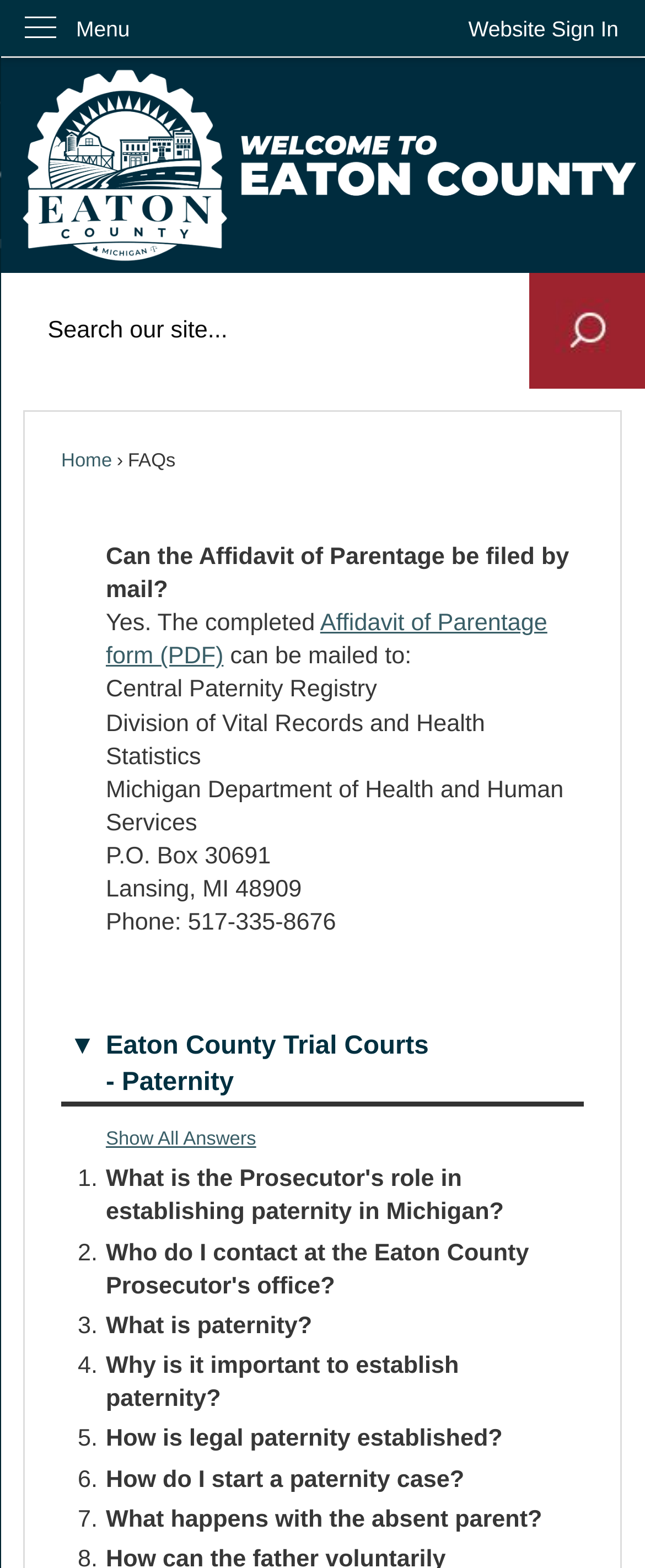Identify the bounding box coordinates of the section to be clicked to complete the task described by the following instruction: "Show all answers". The coordinates should be four float numbers between 0 and 1, formatted as [left, top, right, bottom].

[0.164, 0.721, 0.397, 0.733]